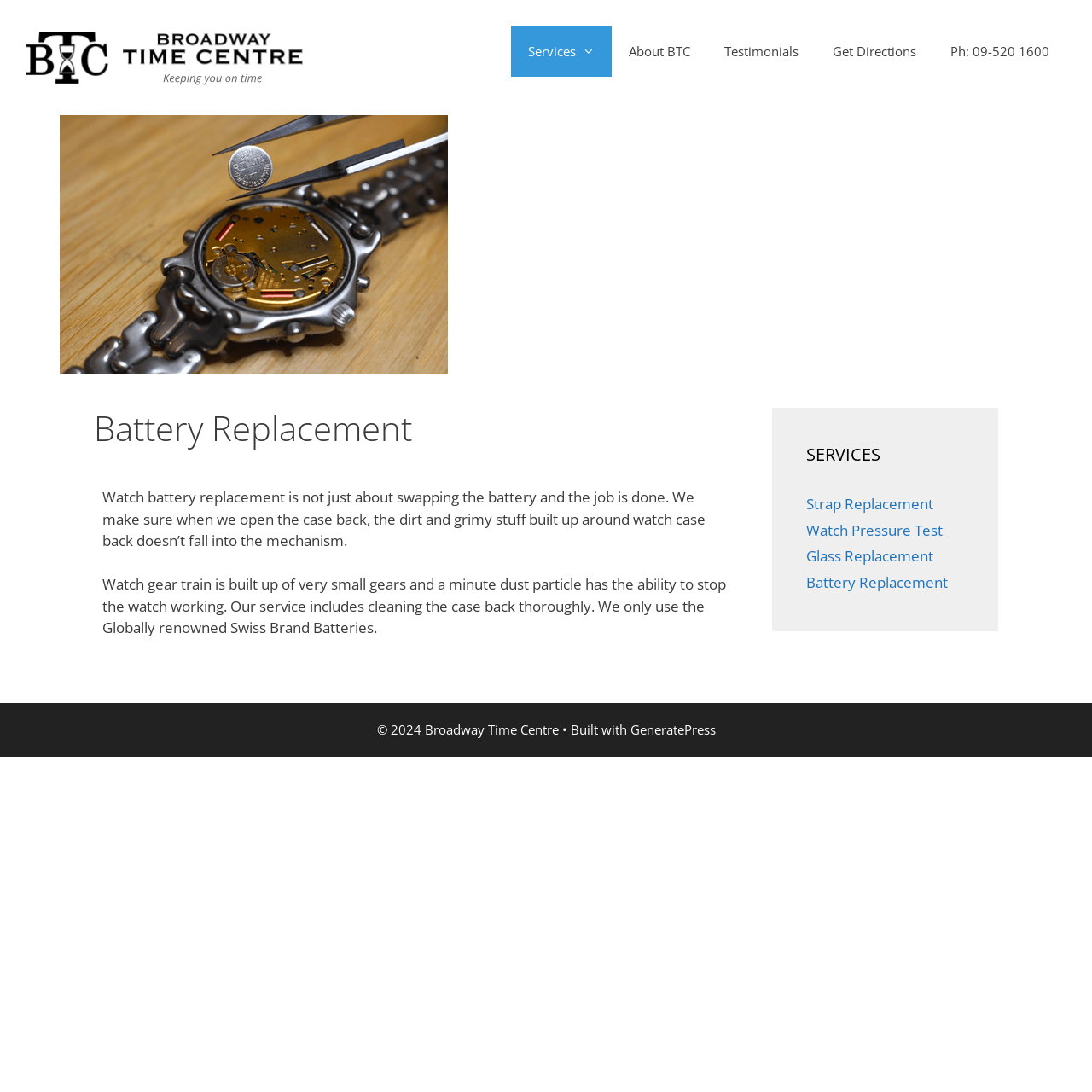Using the provided element description: "Strap Replacement", identify the bounding box coordinates. The coordinates should be four floats between 0 and 1 in the order [left, top, right, bottom].

[0.738, 0.452, 0.855, 0.47]